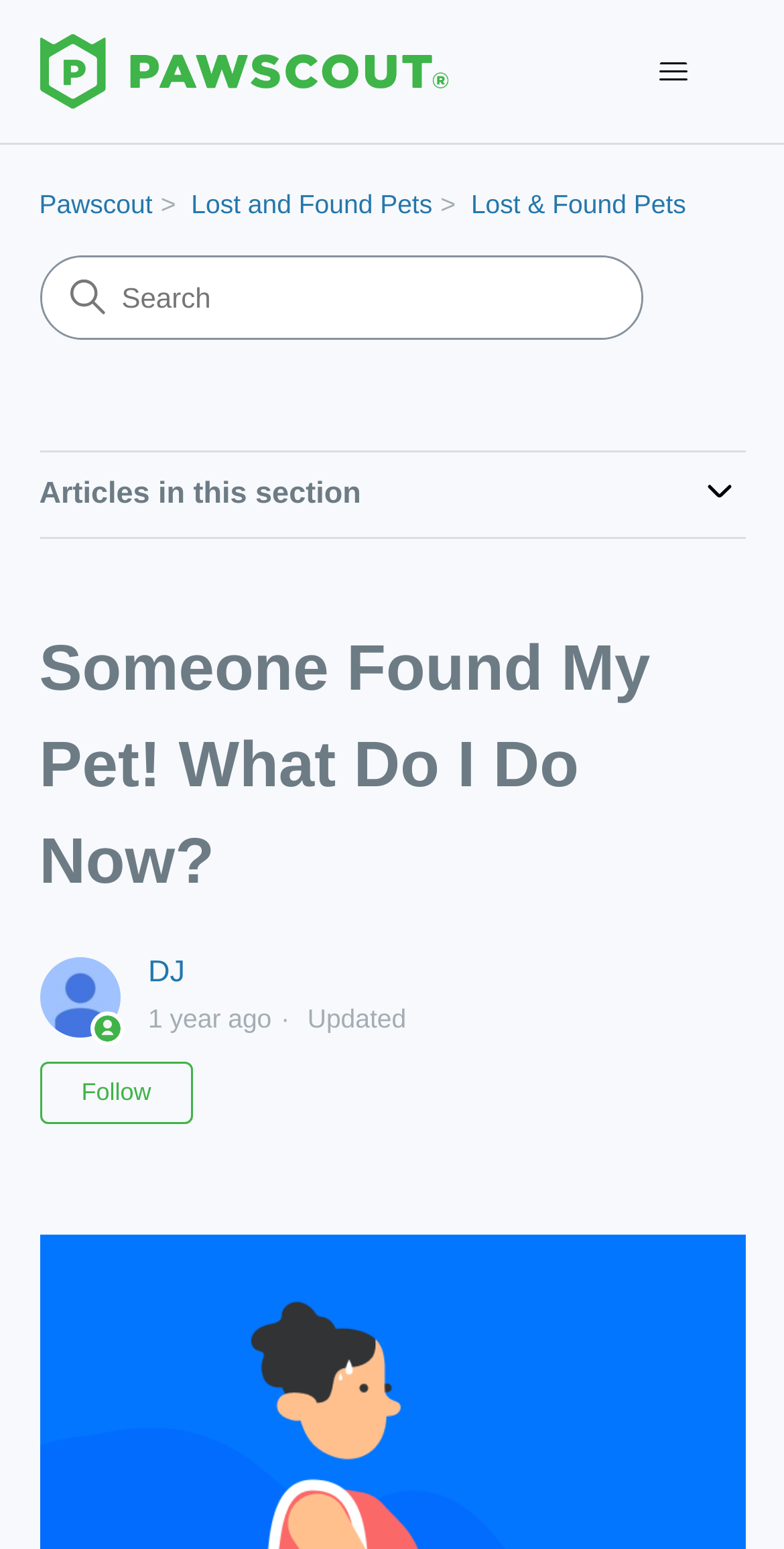Locate the bounding box coordinates of the element's region that should be clicked to carry out the following instruction: "Read the article 'Someone Found My Pet! What Do I Do Now?'". The coordinates need to be four float numbers between 0 and 1, i.e., [left, top, right, bottom].

[0.05, 0.4, 0.95, 0.587]